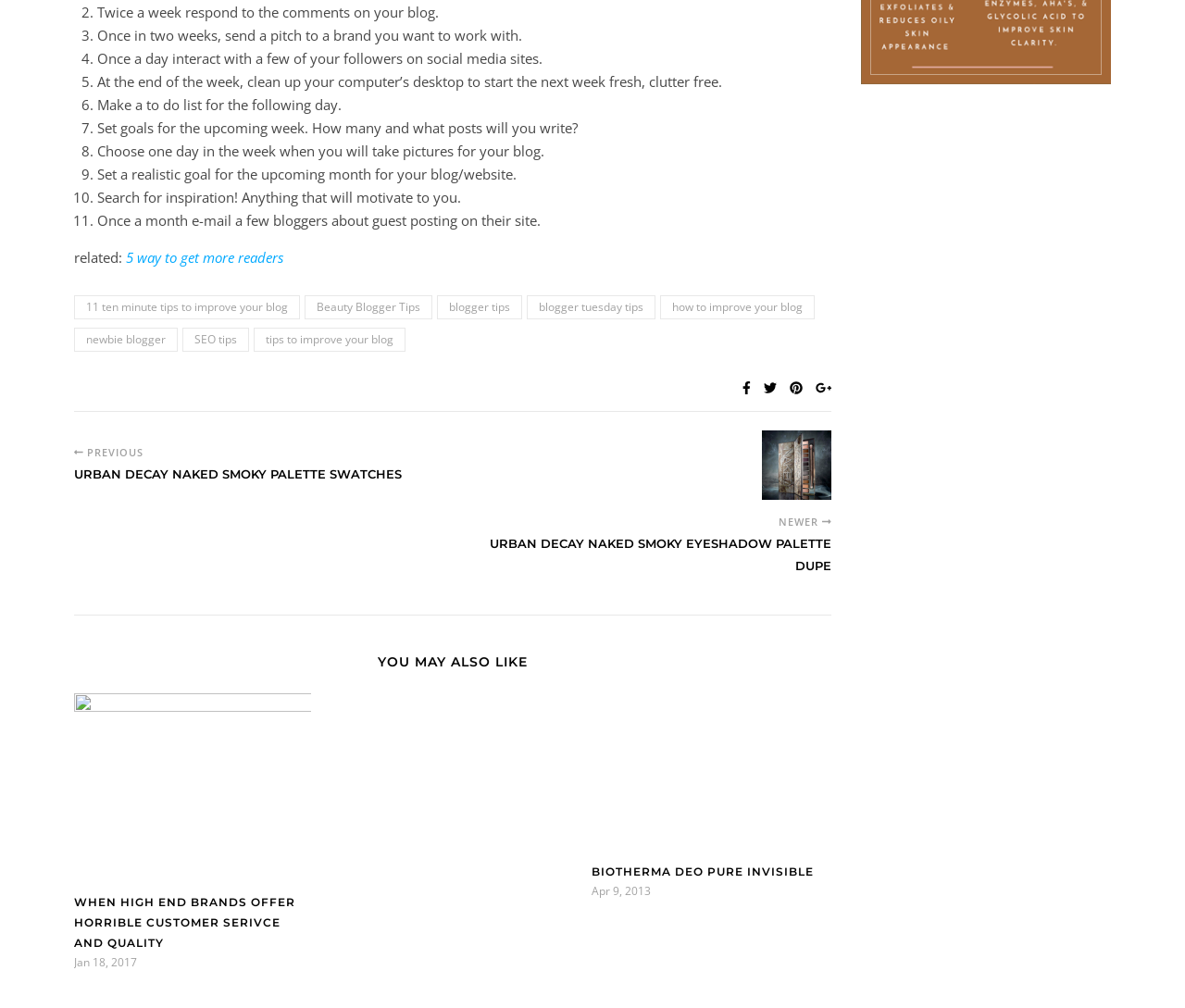Please provide the bounding box coordinates in the format (top-left x, top-left y, bottom-right x, bottom-right y). Remember, all values are floating point numbers between 0 and 1. What is the bounding box coordinate of the region described as: Biotherma Deo Pure Invisible

[0.499, 0.857, 0.686, 0.871]